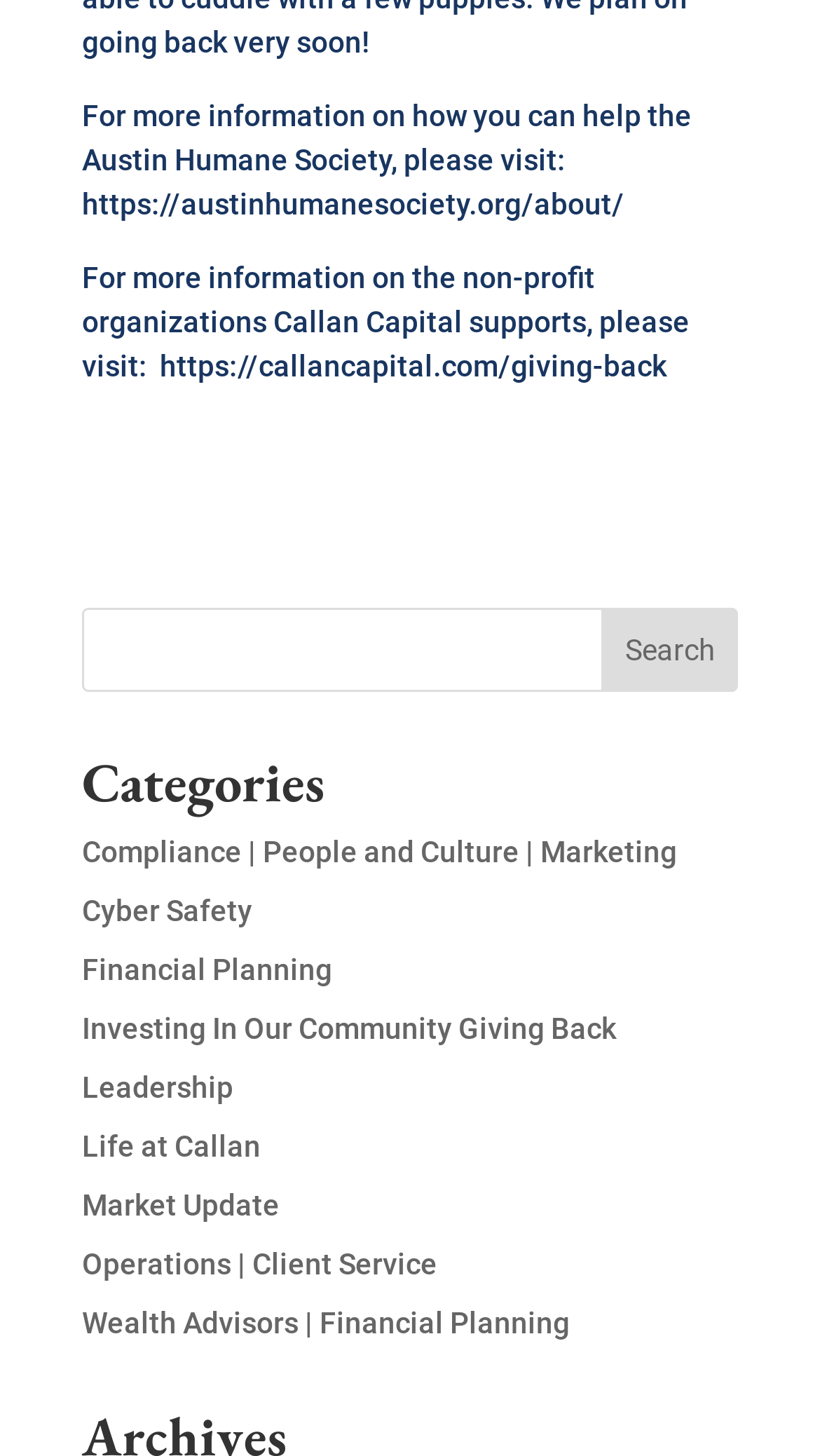How many links are listed under the 'Categories' heading?
Provide a well-explained and detailed answer to the question.

The links listed under the 'Categories' heading are 'Compliance | People and Culture | Marketing', 'Cyber Safety', 'Financial Planning', 'Investing In Our Community Giving Back', 'Leadership', 'Life at Callan', 'Market Update', 'Operations | Client Service', and 'Wealth Advisors | Financial Planning', which totals 10 links.